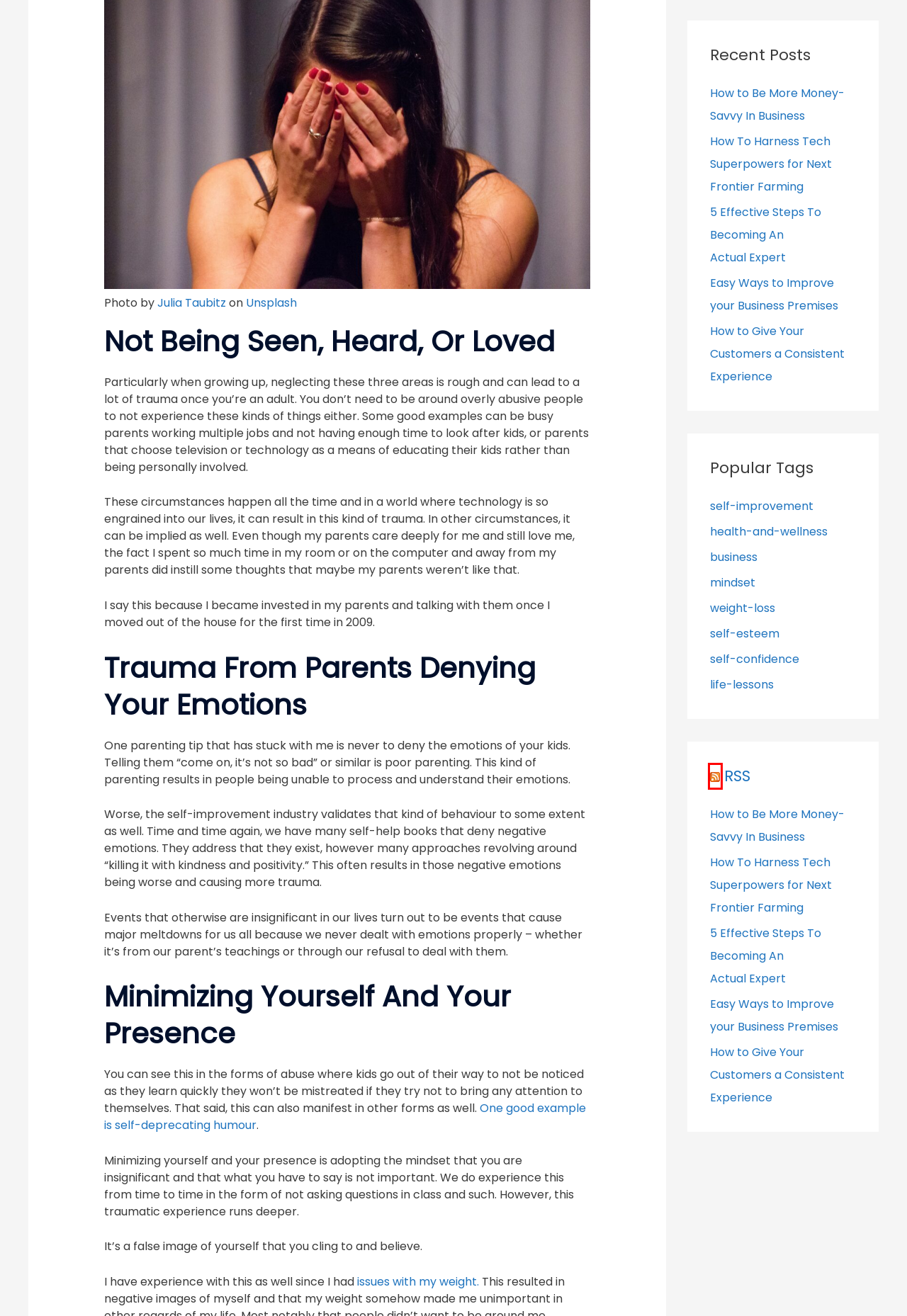You are presented with a screenshot of a webpage containing a red bounding box around a particular UI element. Select the best webpage description that matches the new webpage after clicking the element within the bounding box. Here are the candidates:
A. business - Eric Scott Burdon
B. 5 Key Lessons I’ve Learned From My Weight Loss Journey - Eric Scott Burdon
C. life-lessons - Eric Scott Burdon
D. Eric Scott Burdon
E. self-esteem - Eric Scott Burdon
F. weight-loss - Eric Scott Burdon
G. self-improvement - Eric Scott Burdon
H. How to Be More Money-Savvy In Business - Eric Scott Burdon

D